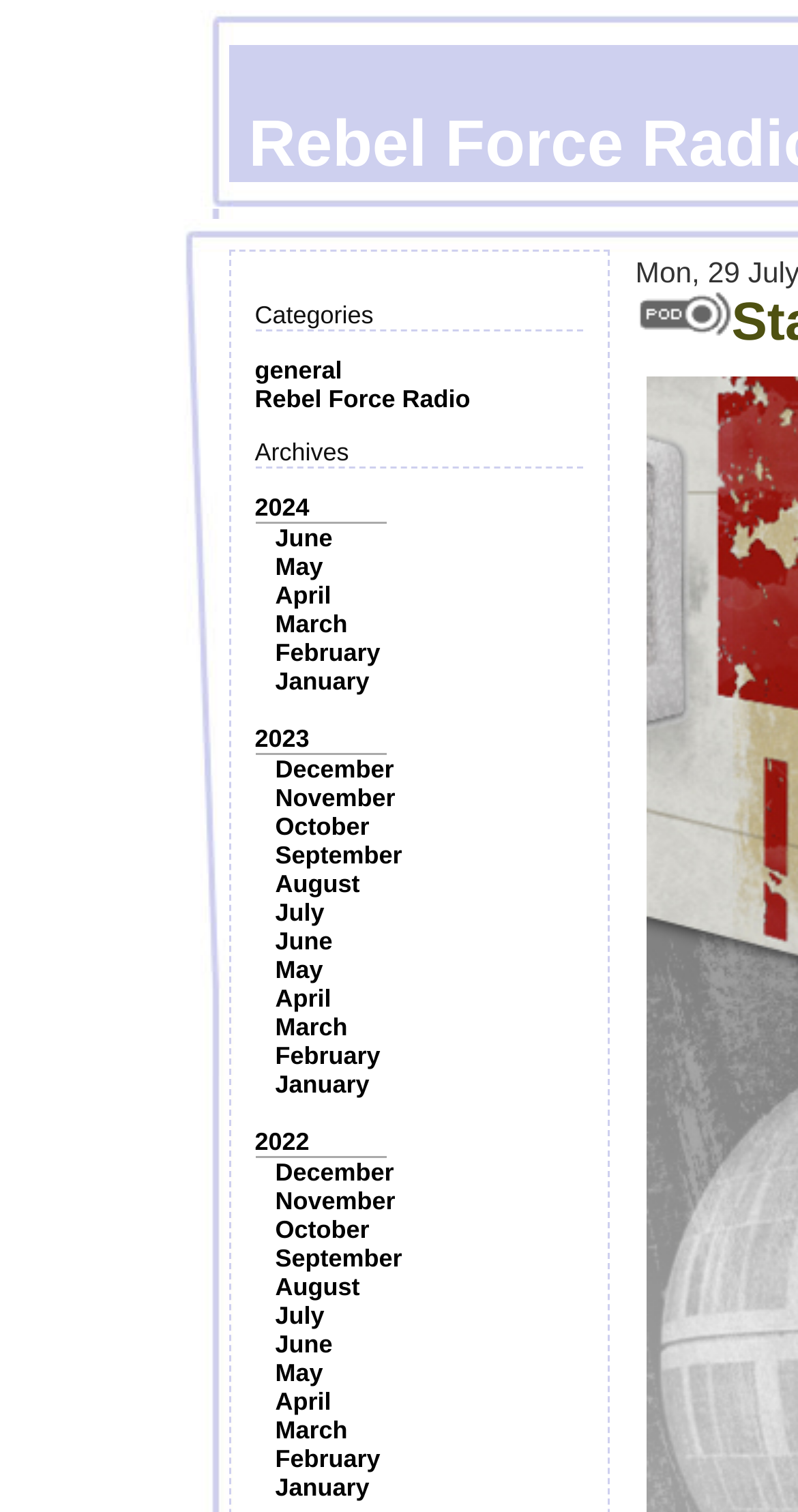Using the provided description: "Rebel Force Radio", find the bounding box coordinates of the corresponding UI element. The output should be four float numbers between 0 and 1, in the format [left, top, right, bottom].

[0.319, 0.254, 0.589, 0.273]